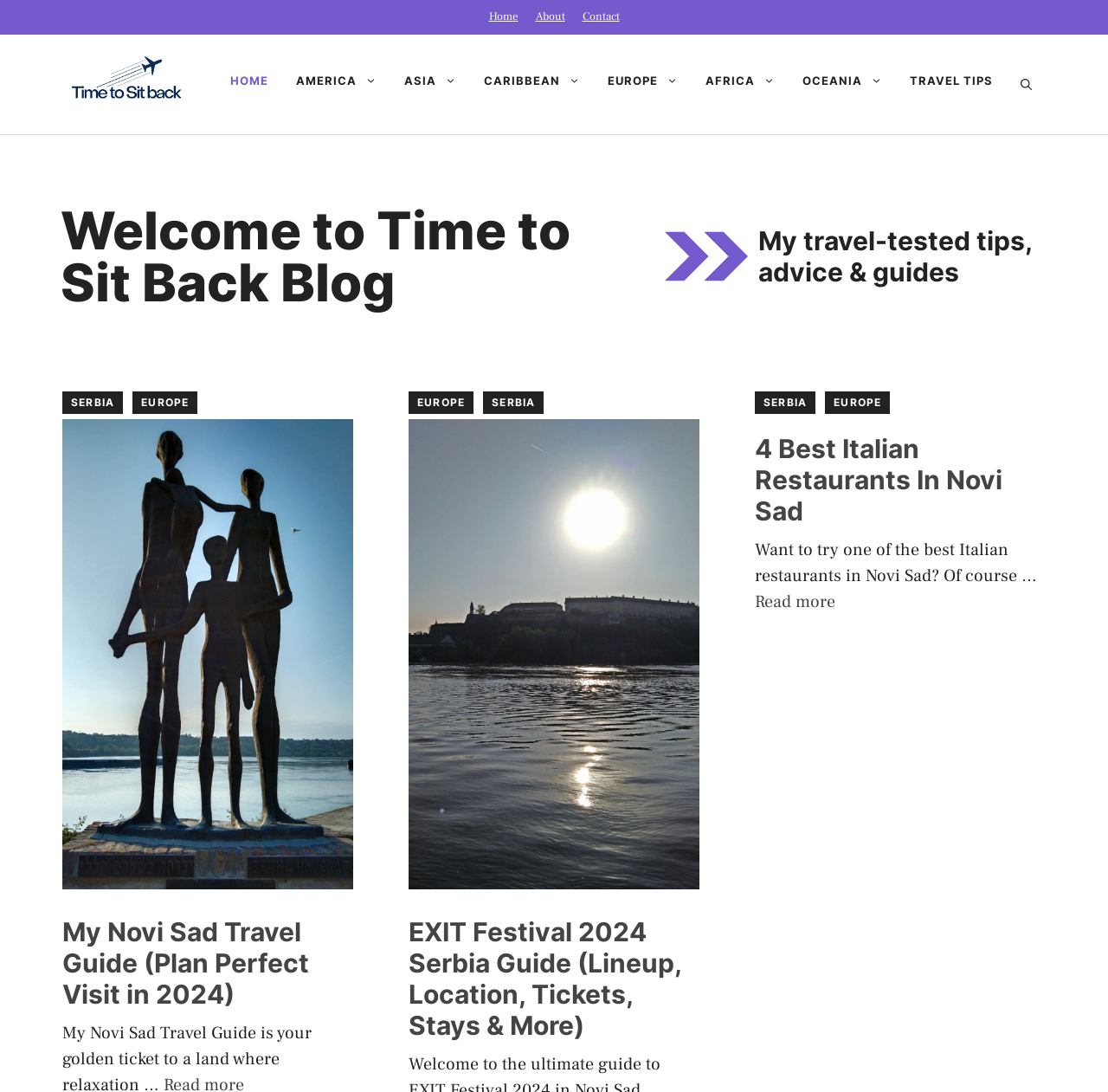Give a detailed account of the webpage, highlighting key information.

This webpage is a travel blog called "Time to Sit Back" that provides information and guides for various travel destinations. At the top, there is a navigation menu with links to different sections of the website, including "Home", "About", and "Contact". Below this, there is a banner with a link to the website's homepage and an image with the website's logo.

The main content of the webpage is divided into two sections. On the left, there is a heading that reads "Welcome to Time to Sit Back Blog" followed by a subheading that describes the content of the blog. On the right, there is a section with multiple links to different travel guides and articles, including "Novi Sad travel guide", "EXIT Festival 2024 Serbia Guide", and "4 Best Italian Restaurants In Novi Sad". Each of these links has a corresponding image and a brief description.

The links are organized into categories, with "EUROPE" and "SERBIA" serving as headers for the different guides and articles. There are also links to other travel destinations, such as "AMERICA", "ASIA", "CARIBBEAN", "AFRICA", and "OCEANIA", which are located in a navigation menu at the top of the page.

At the bottom of the page, there is a search button that allows users to search for specific content on the website. Overall, the webpage is well-organized and easy to navigate, with clear headings and concise descriptions that make it easy to find the desired information.